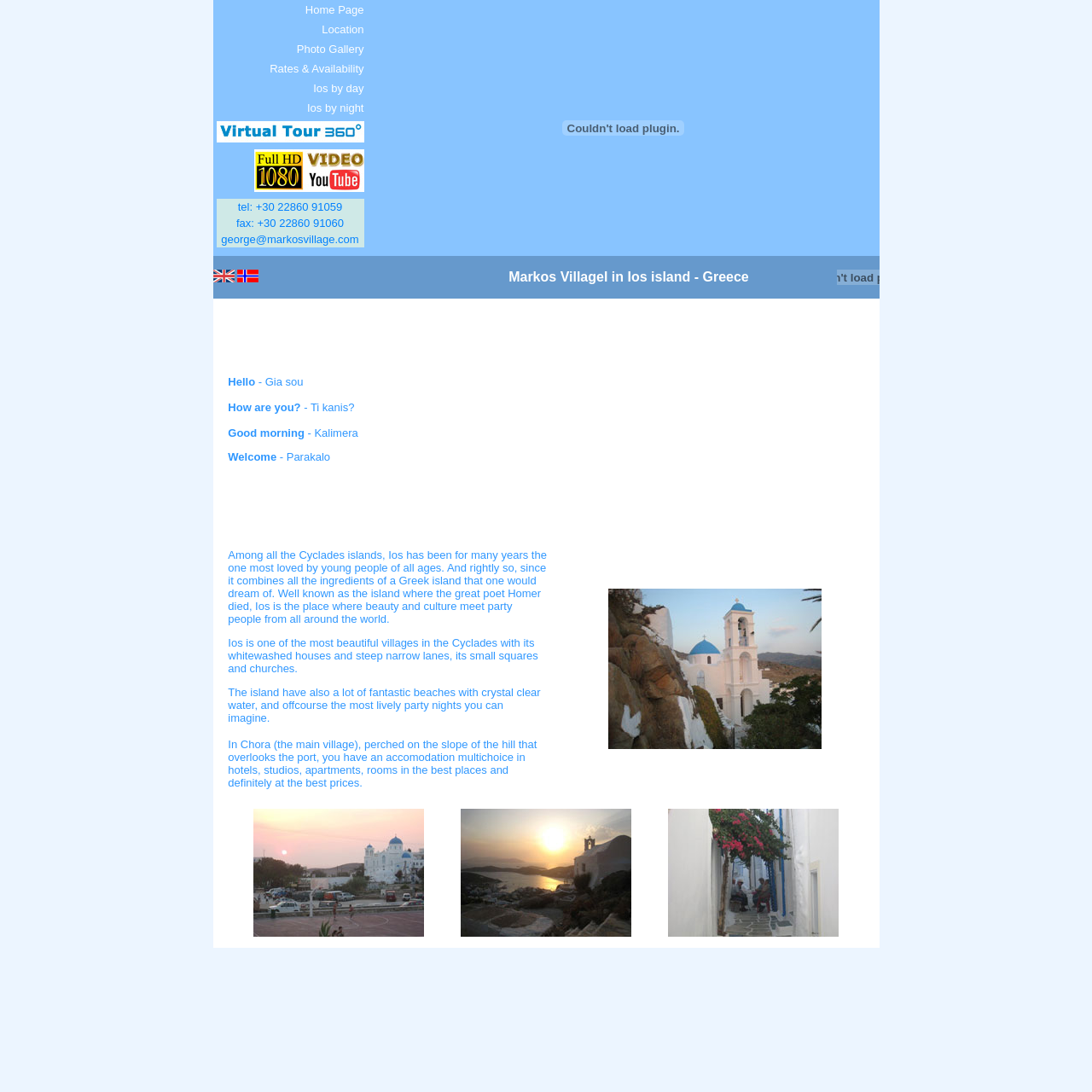Pinpoint the bounding box coordinates of the element that must be clicked to accomplish the following instruction: "View Photo Gallery". The coordinates should be in the format of four float numbers between 0 and 1, i.e., [left, top, right, bottom].

[0.272, 0.039, 0.333, 0.051]